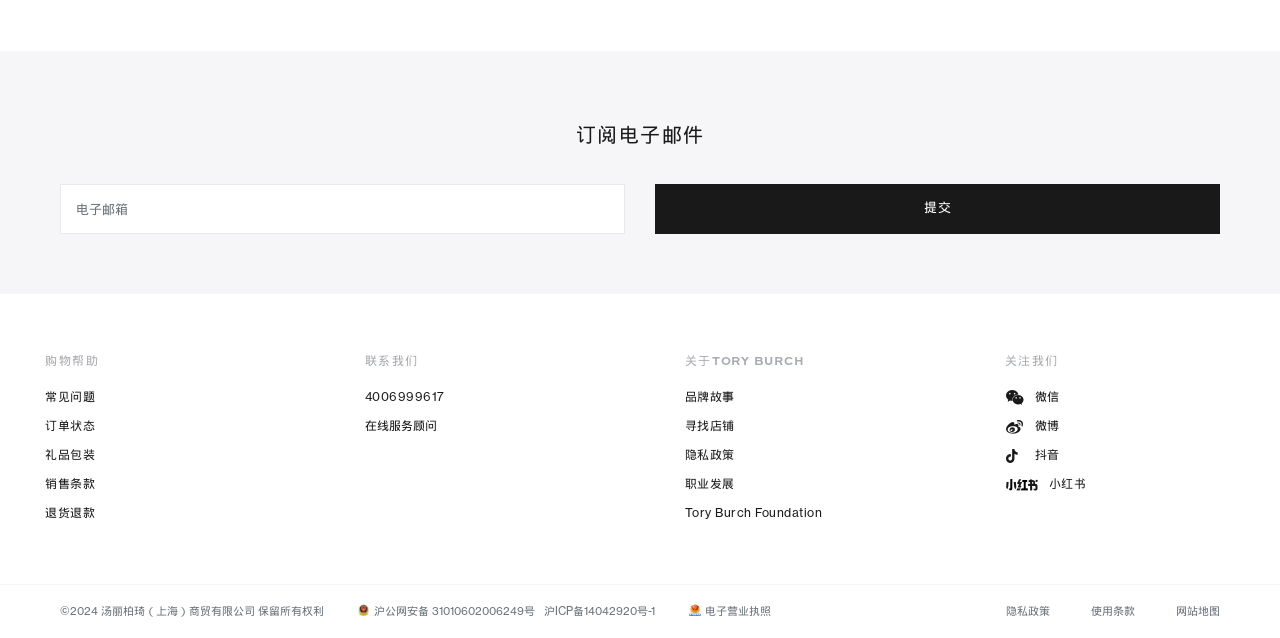From the webpage screenshot, predict the bounding box coordinates (top-left x, top-left y, bottom-right x, bottom-right y) for the UI element described here: Moodboarding

None